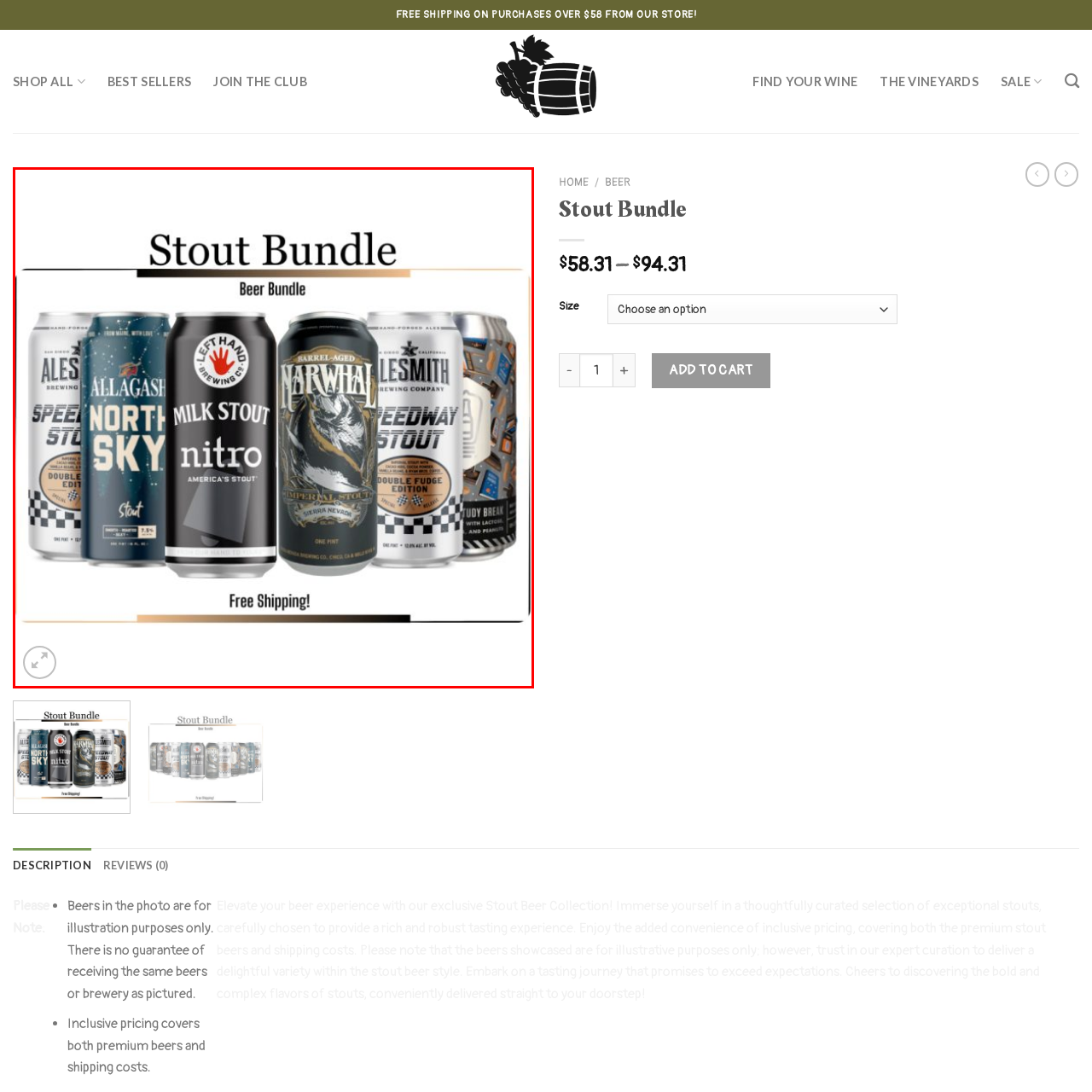Inspect the area marked by the red box and provide a short answer to the question: How many varieties of stouts are mentioned?

3